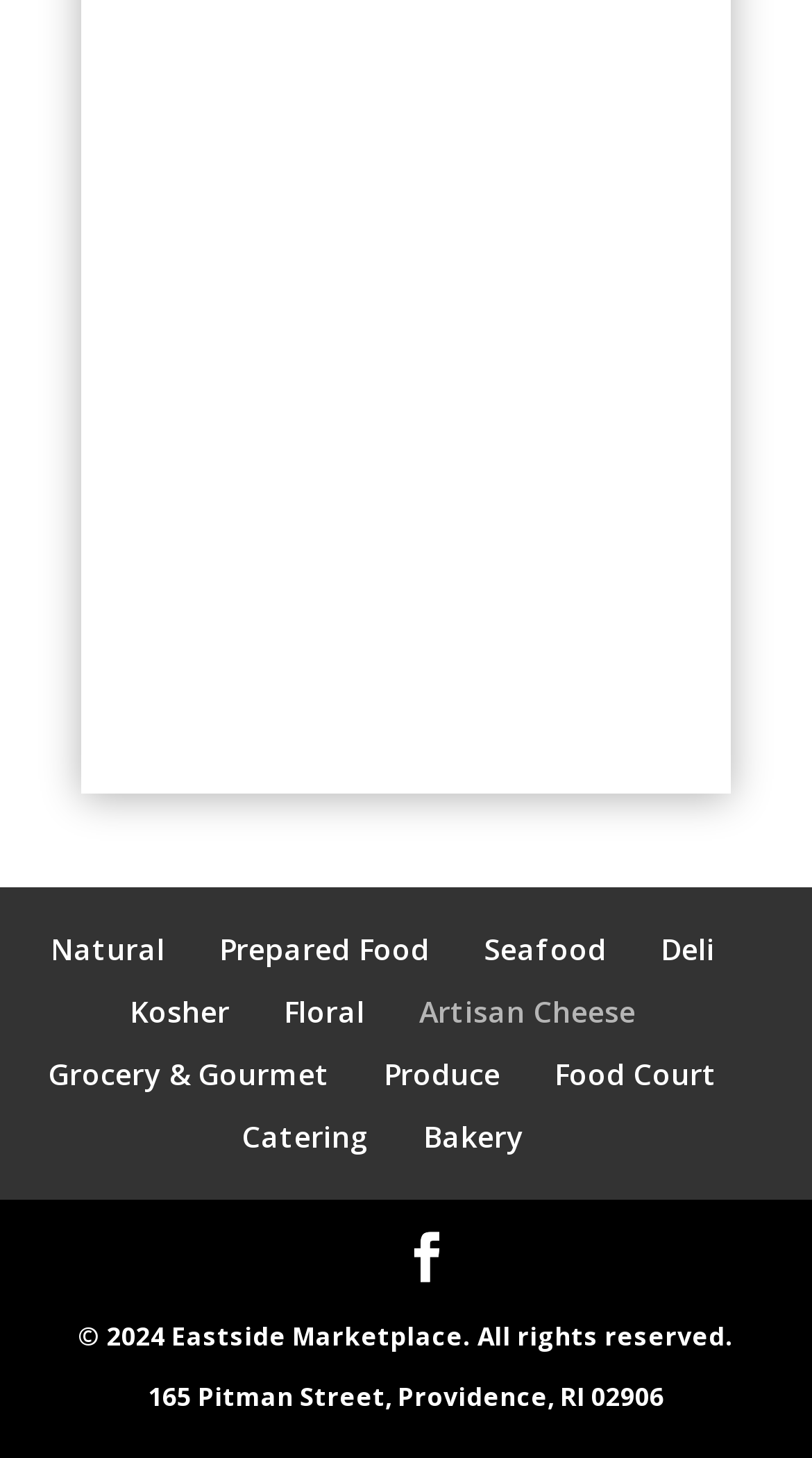Please analyze the image and provide a thorough answer to the question:
What is the address of Eastside Marketplace?

The address of Eastside Marketplace is mentioned at the bottom of the webpage, which is 165 Pitman Street, Providence, RI 02906.